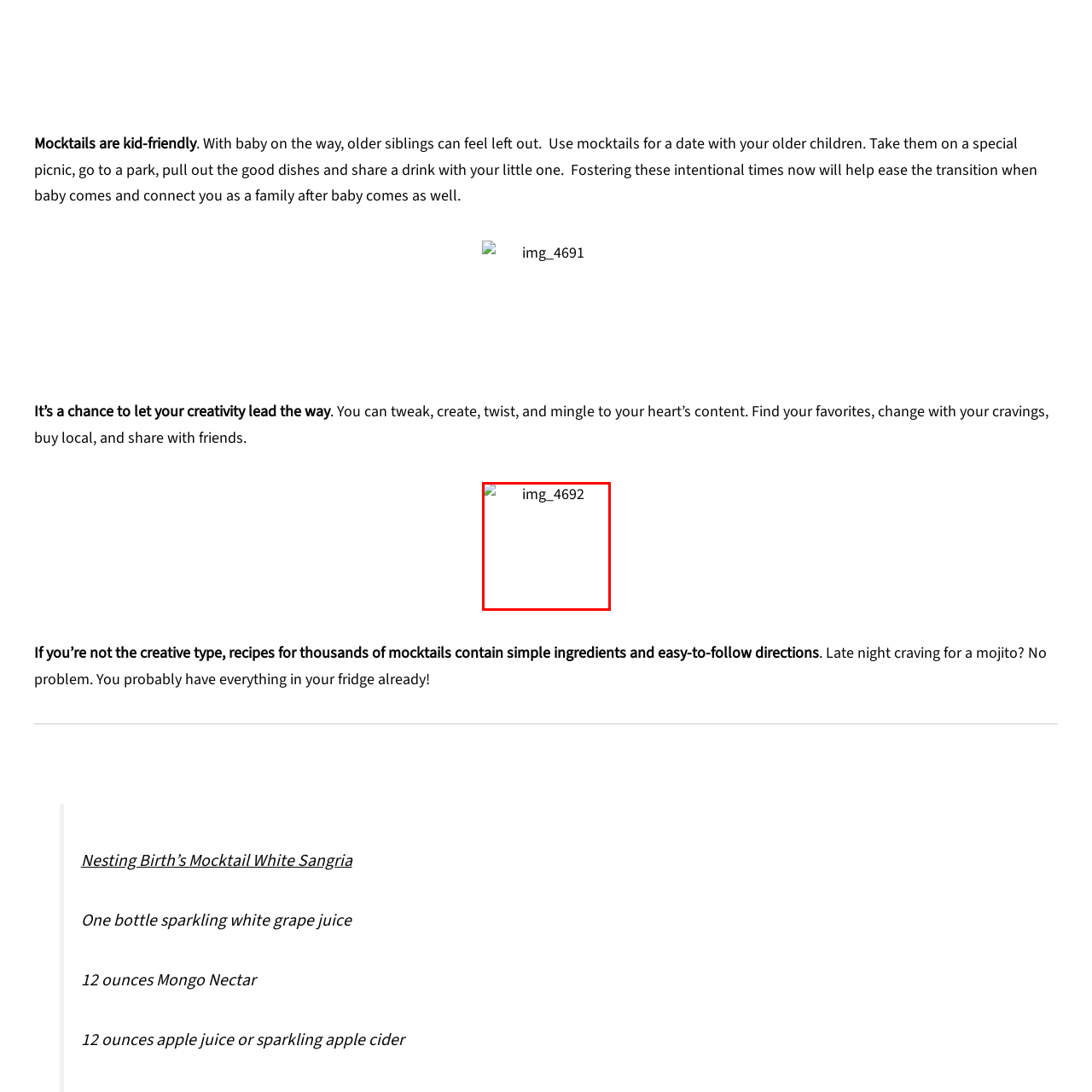Narrate the specific details and elements found within the red-bordered image.

The image showcases a delicious mocktail, designed to be a kid-friendly beverage option, perfect for family gatherings or special outings. This particular mocktail is part of a collection aimed at fostering moments of connection between parents and their older children, especially as new siblings arrive. By engaging in creative drink preparations, families can enjoy unique flavors and experiences together, enhancing their bonds with intentional activities, such as picnics or outings to the park. This approach helps both the parents and children transition smoothly into a new family dynamic, all while sharing delightful, non-alcoholic beverages.